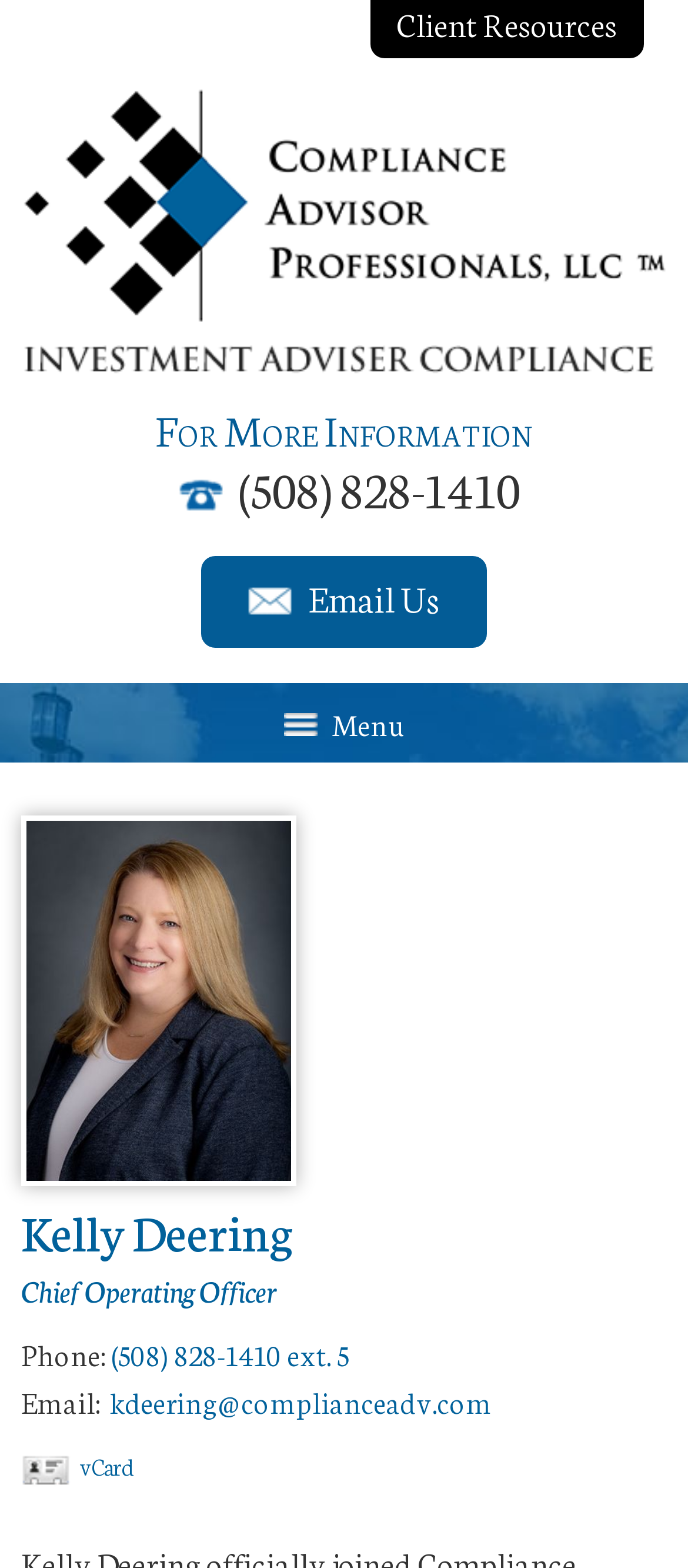Please find the bounding box coordinates in the format (top-left x, top-left y, bottom-right x, bottom-right y) for the given element description. Ensure the coordinates are floating point numbers between 0 and 1. Description: vCard

[0.031, 0.92, 0.192, 0.95]